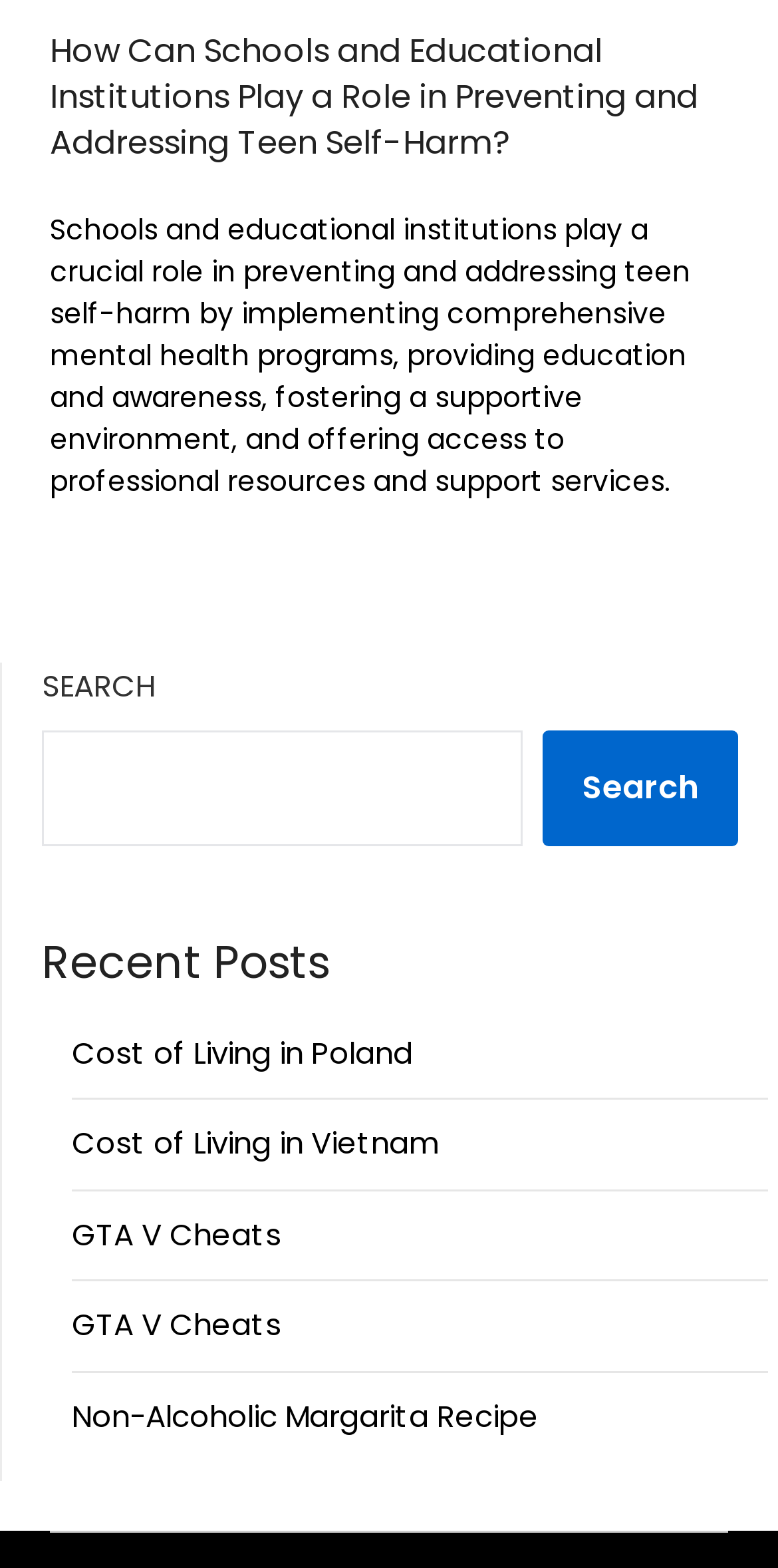Please answer the following question using a single word or phrase: 
How many links are listed under 'Recent Posts'?

5